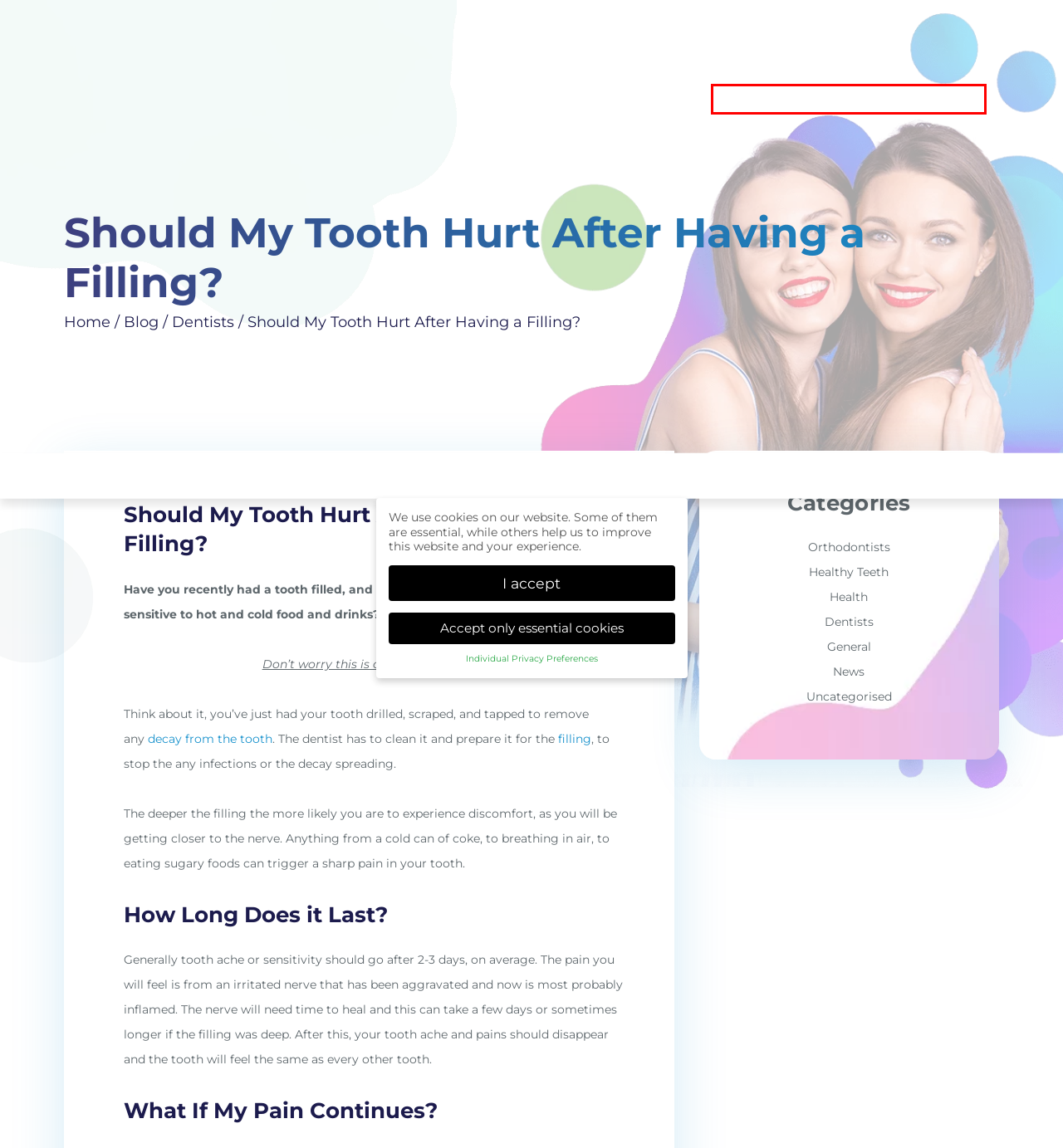You are provided a screenshot of a webpage featuring a red bounding box around a UI element. Choose the webpage description that most accurately represents the new webpage after clicking the element within the red bounding box. Here are the candidates:
A. Tooth Decay - Thurmaston Dental Practice in Leicester
B. Orthodontists - Thurmaston Dental Practice | Dentist in Leicester, Leicestershire
C. Uncategorised - Thurmaston Dental Practice | Dentist in Leicester, Leicestershire
D. Health - Thurmaston Dental Practice | Dentist in Leicester, Leicestershire
E. Healthy Teeth - Thurmaston Dental Practice | Dentist in Leicester, Leicestershire
F. General - Thurmaston Dental Practice | Dentist in Leicester, Leicestershire
G. White fillings - Thurmaston Dental Practice in Leicester
H. News - Thurmaston Dental Practice | Dentist in Leicester, Leicestershire

D